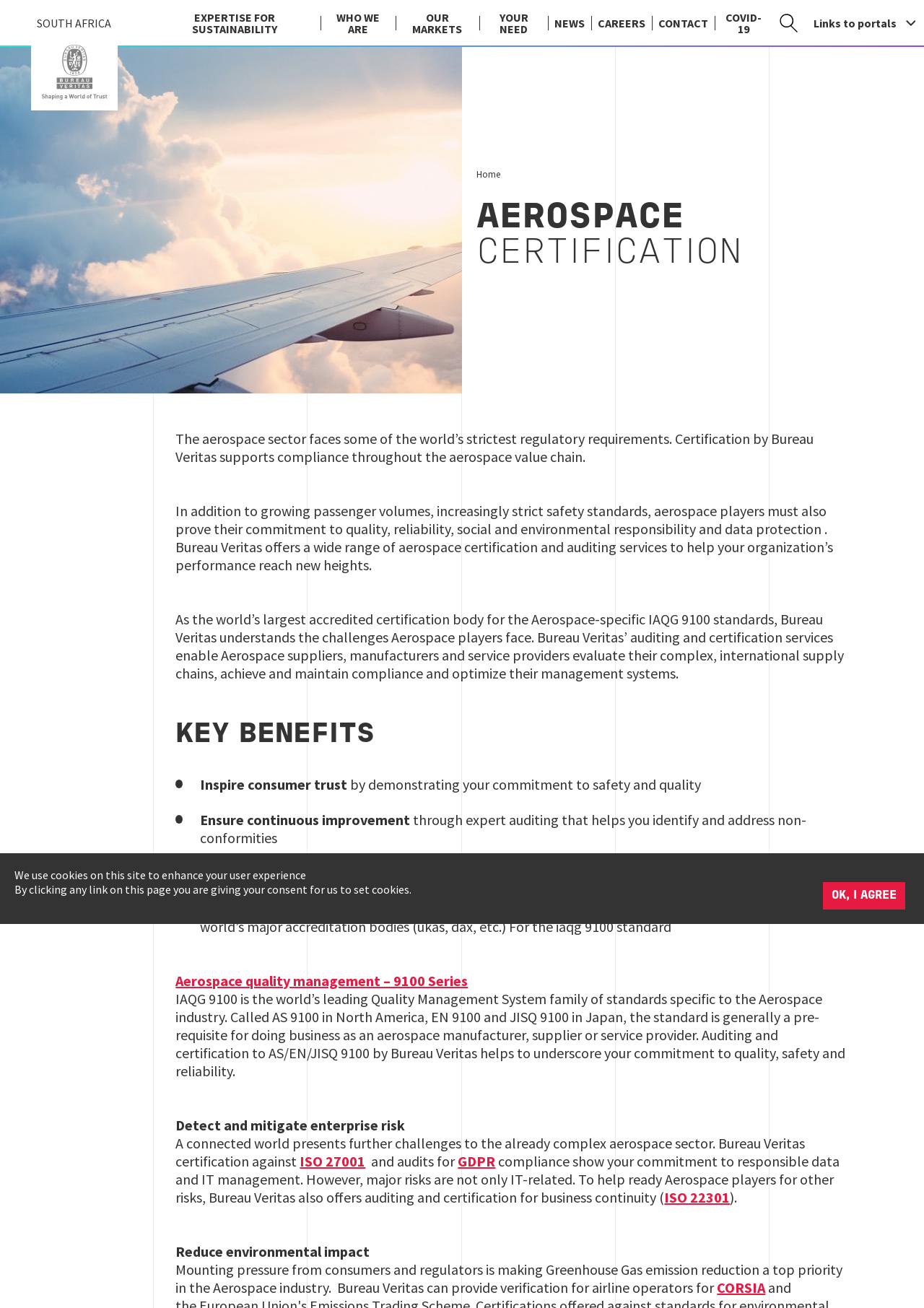What is the benefit of demonstrating commitment to safety and quality?
Please ensure your answer is as detailed and informative as possible.

Demonstrating commitment to safety and quality inspires consumer trust, as mentioned in the webpage, which is one of the key benefits of aerospace certification and auditing services offered by Bureau Veritas.